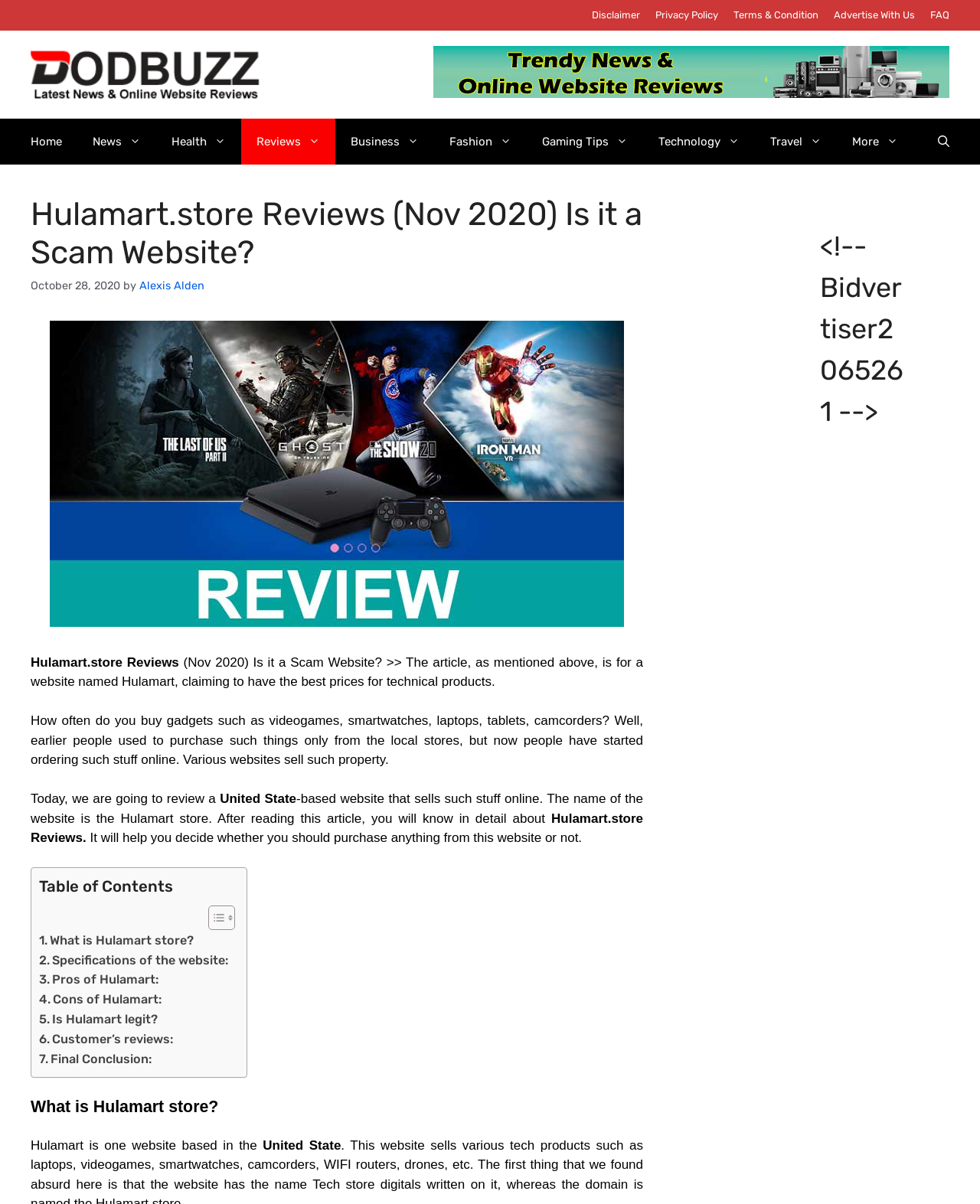What is the main title displayed on this webpage?

Hulamart.store Reviews (Nov 2020) Is it a Scam Website?